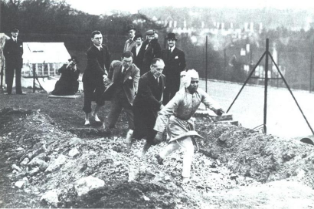Summarize the image with a detailed caption.

The image depicts a dramatic scene of a fire-walking demonstration conducted by Ahmed Hussain, a well-known figure in the realm of paranormal research and performance, as part of an exhibition of mystical practices. The photograph is set in the 1930s, illustrating a group of onlookers—including men dressed in early 20th-century suits—watching intently as Hussain, donned in traditional attire, bravely strides across a bed of hot coals. This event showcases the public fascination with the supernatural and the unusual during that era, drawing attention not only to the spectacle itself but also to the scientific scrutiny and bizarre claims surrounding such demonstrations. The background features a sparse landscape with structures and spectators observing the ritual, capturing the blending of curiosity and skepticism that characterized the period's exploration of paranormal phenomena.